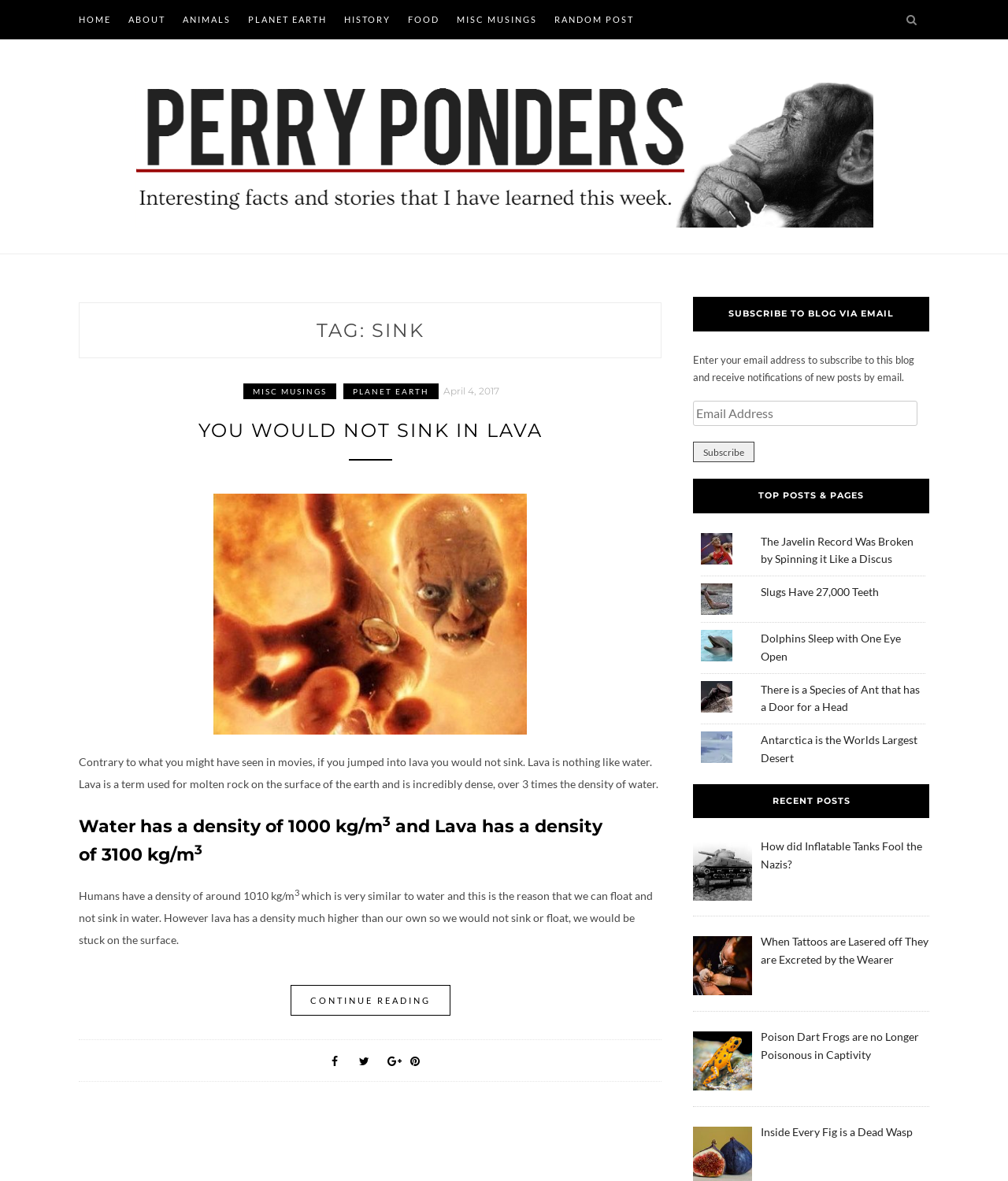What is the title of the blog?
Could you please answer the question thoroughly and with as much detail as possible?

The title of the blog can be found at the top of the webpage, where it says 'Perry Ponders' in a large font.